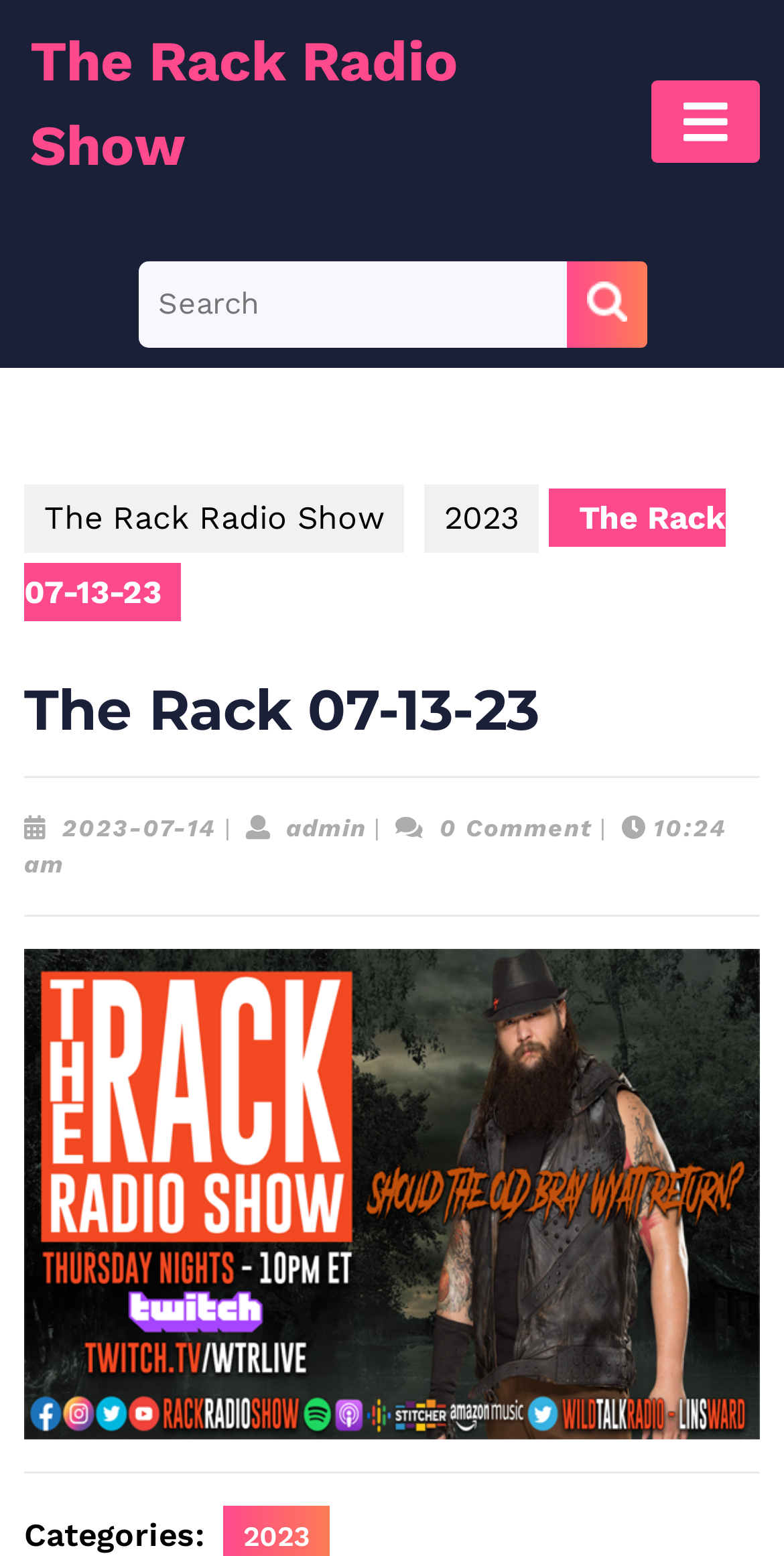What is the type of the element at coordinates [0.031, 0.61, 0.969, 0.925]?
Using the visual information, reply with a single word or short phrase.

image